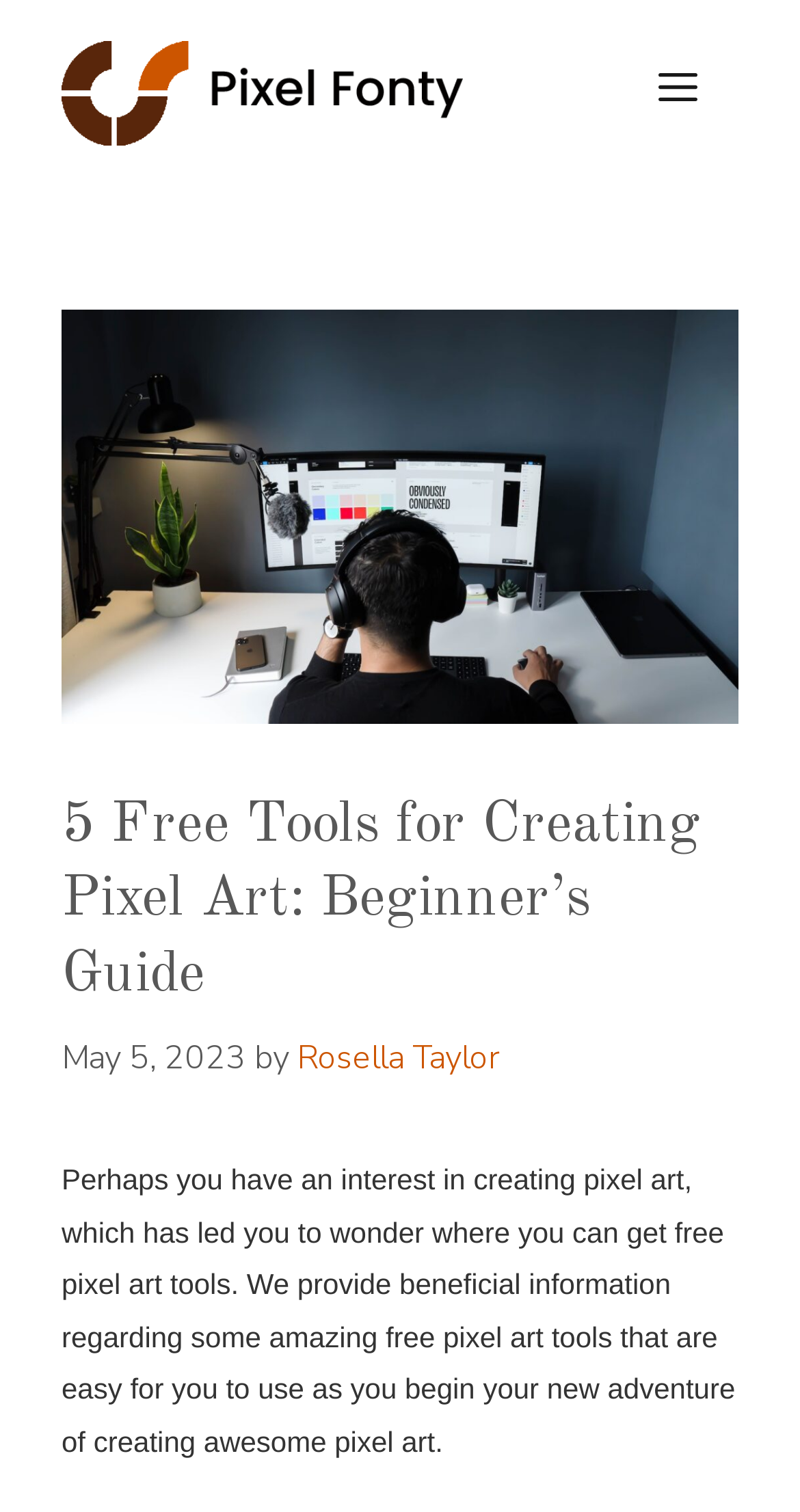What is the topic of the webpage?
Provide an in-depth and detailed explanation in response to the question.

The topic of the webpage can be inferred from the header section, which contains a heading that mentions 'Pixel Art', and also from the image with the description 'graphic design'.